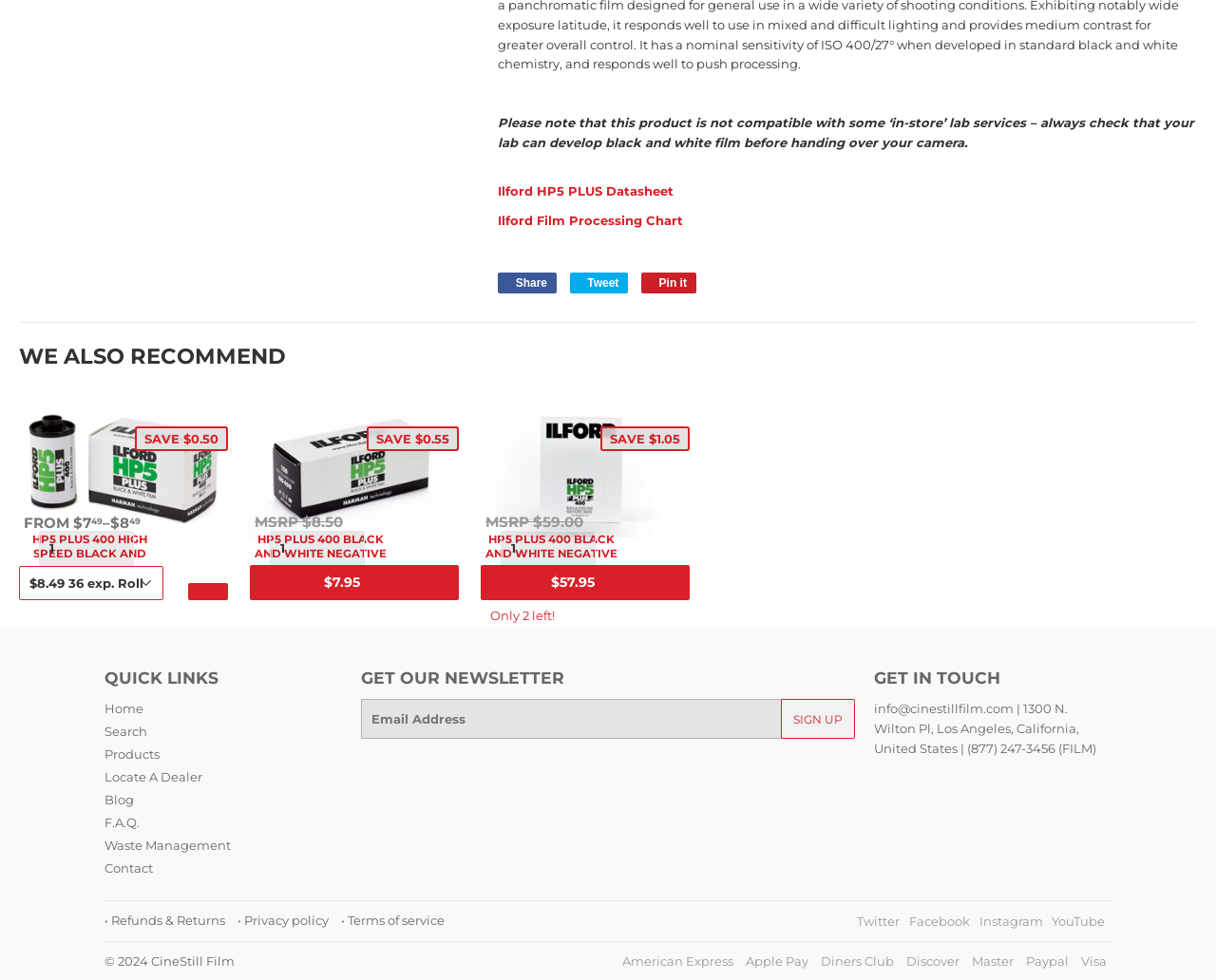How many products are recommended?
Give a detailed explanation using the information visible in the image.

Based on the webpage, there are three products recommended under the 'WE ALSO RECOMMEND' section, each with its own image, sale price, and MSRP.